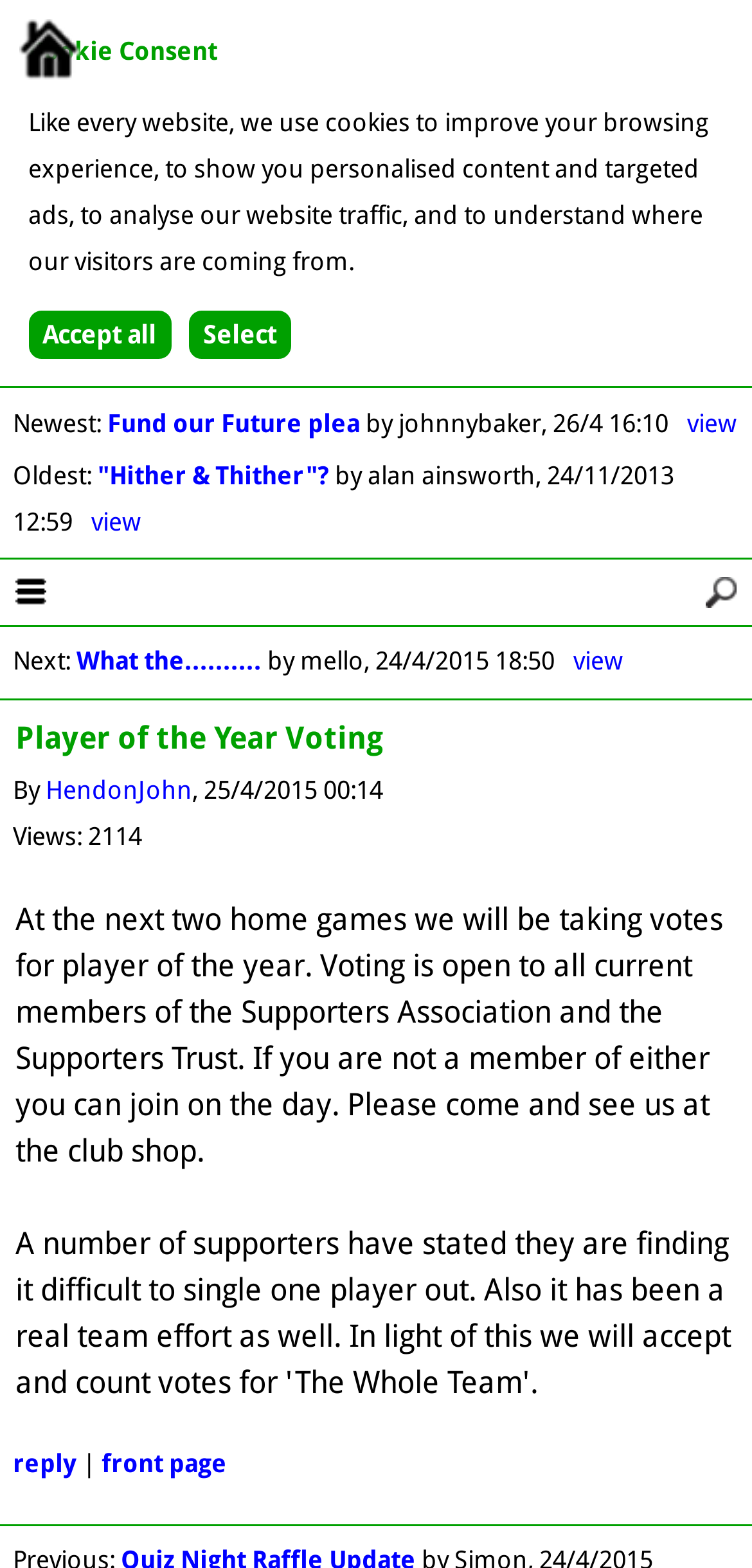How many links are there in the 'Newest' section?
Please give a detailed answer to the question using the information shown in the image.

I looked at the 'Newest' section and counted the number of links, which are 'Fund our Future plea' and 'view'.